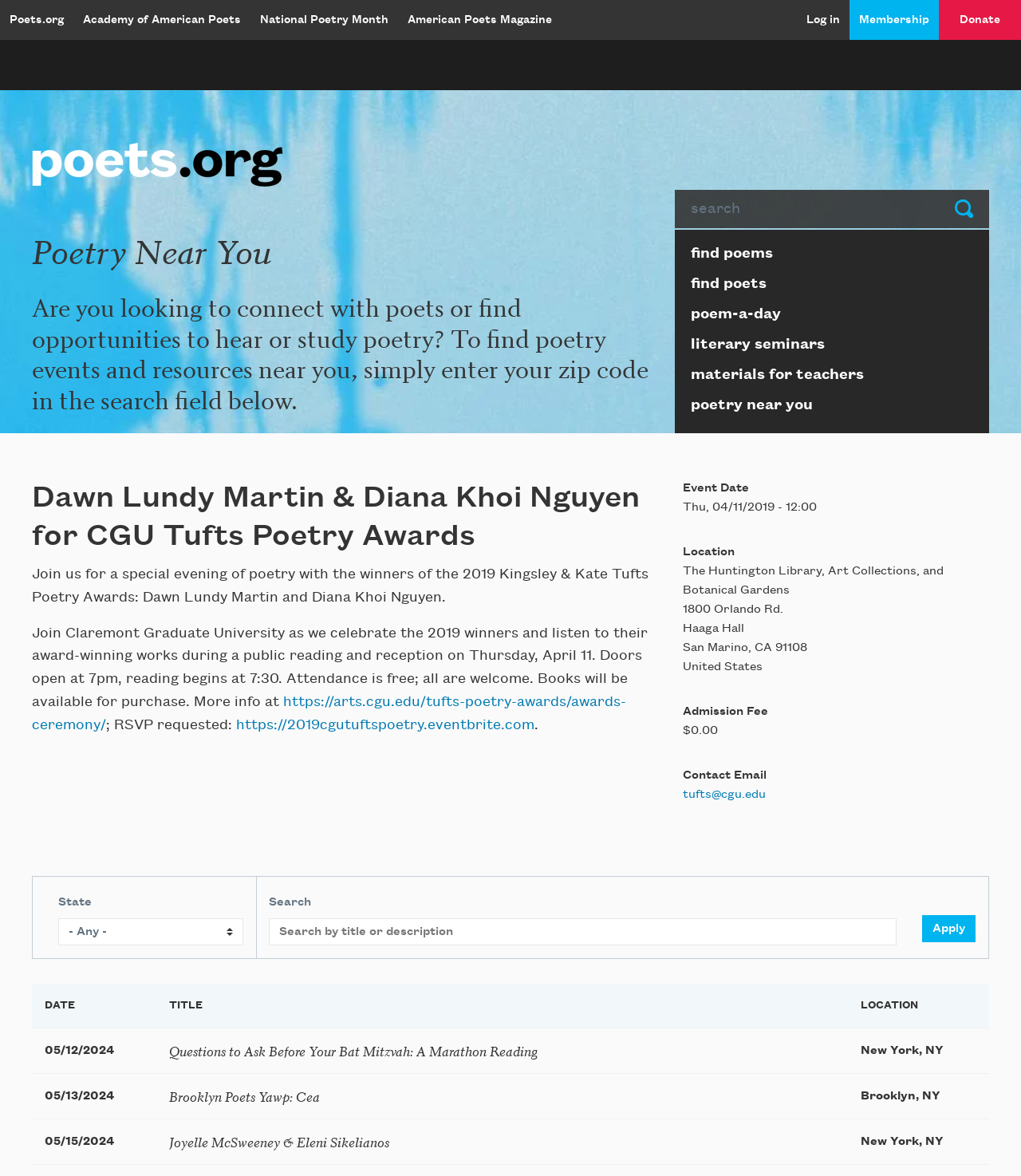What can be done on the webpage?
Based on the screenshot, give a detailed explanation to answer the question.

I found that the webpage allows users to search for poetry events by looking at the search box and the 'Poetry Near You' section, which suggests that users can enter their zip code to find poetry events near them.